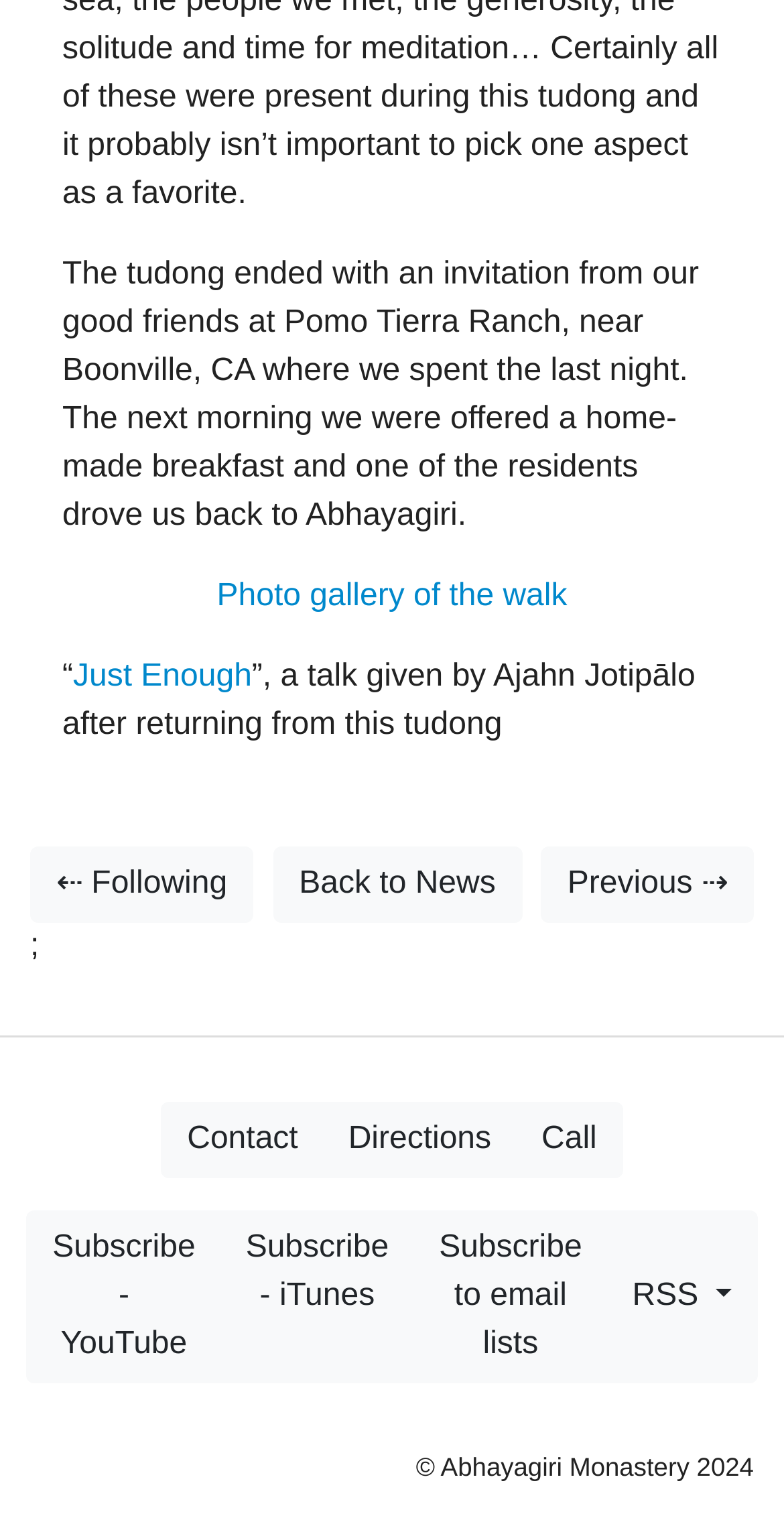Identify the bounding box for the described UI element: "RSS".

[0.773, 0.797, 0.967, 0.911]